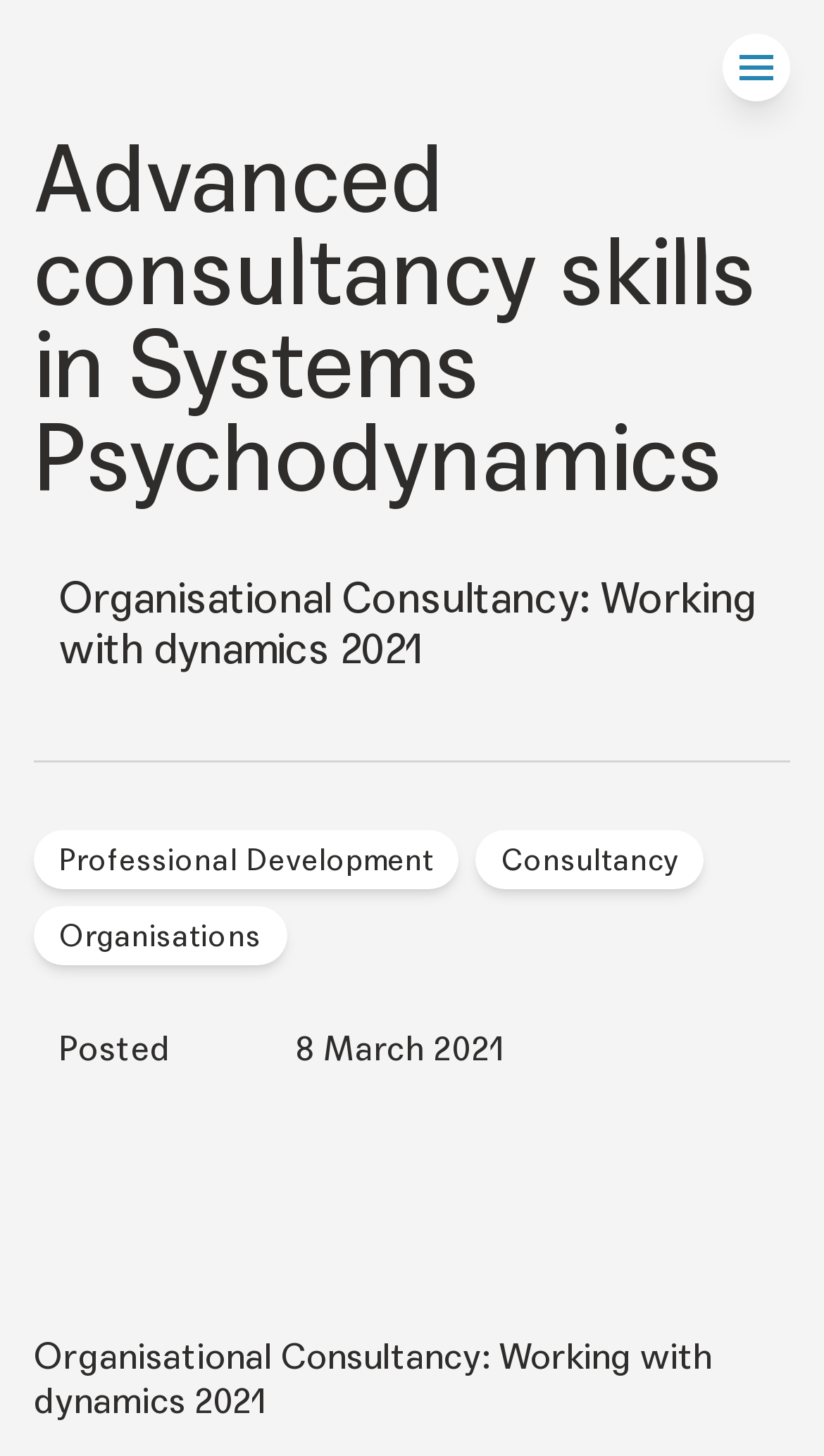Using the description: "Consultancy", identify the bounding box of the corresponding UI element in the screenshot.

[0.578, 0.57, 0.875, 0.622]